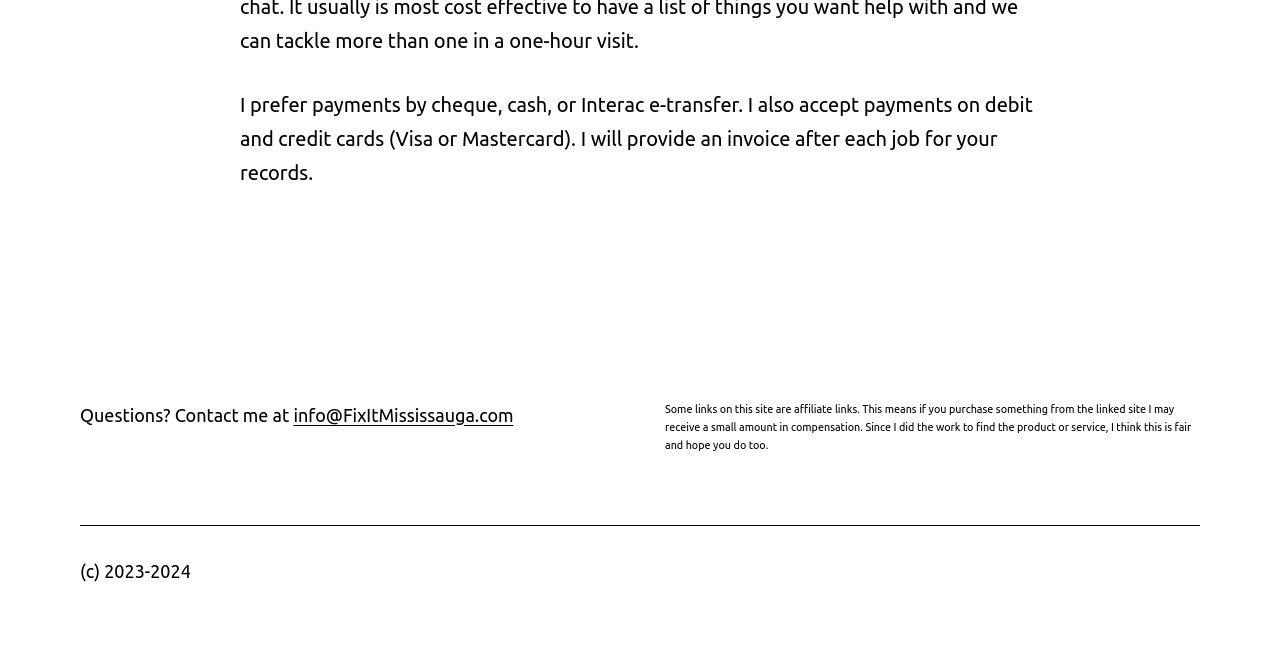Using the webpage screenshot, locate the HTML element that fits the following description and provide its bounding box: "info@FixItMississauga.com".

[0.229, 0.617, 0.401, 0.647]